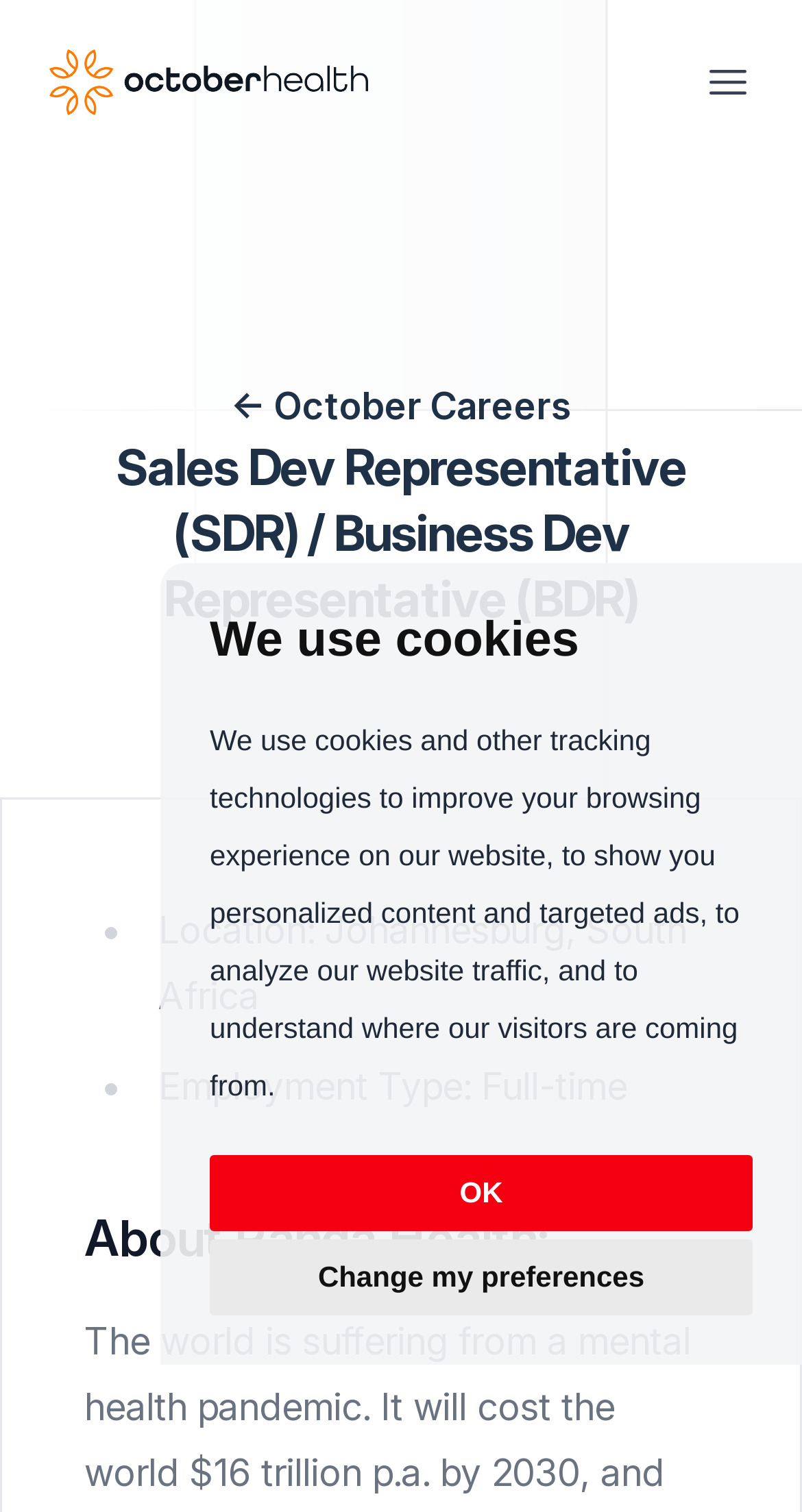Based on the visual content of the image, answer the question thoroughly: What is the job title?

I found the answer by looking at the main heading of the webpage, which says 'Sales Dev Representative (SDR) / Business Dev Representative (BDR)'.